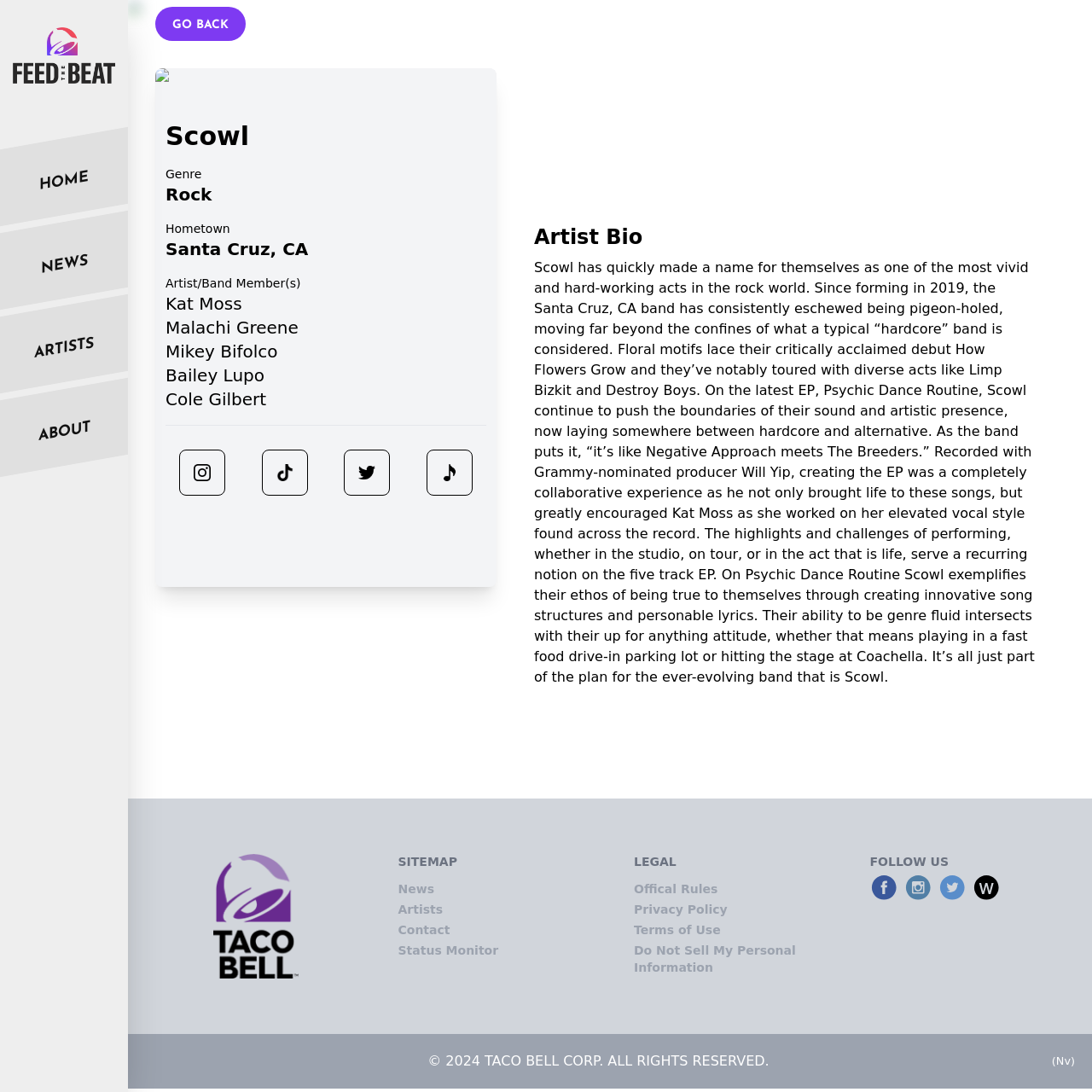Determine the bounding box coordinates of the clickable region to carry out the instruction: "visit Feed The Beat".

[0.196, 0.782, 0.274, 0.896]